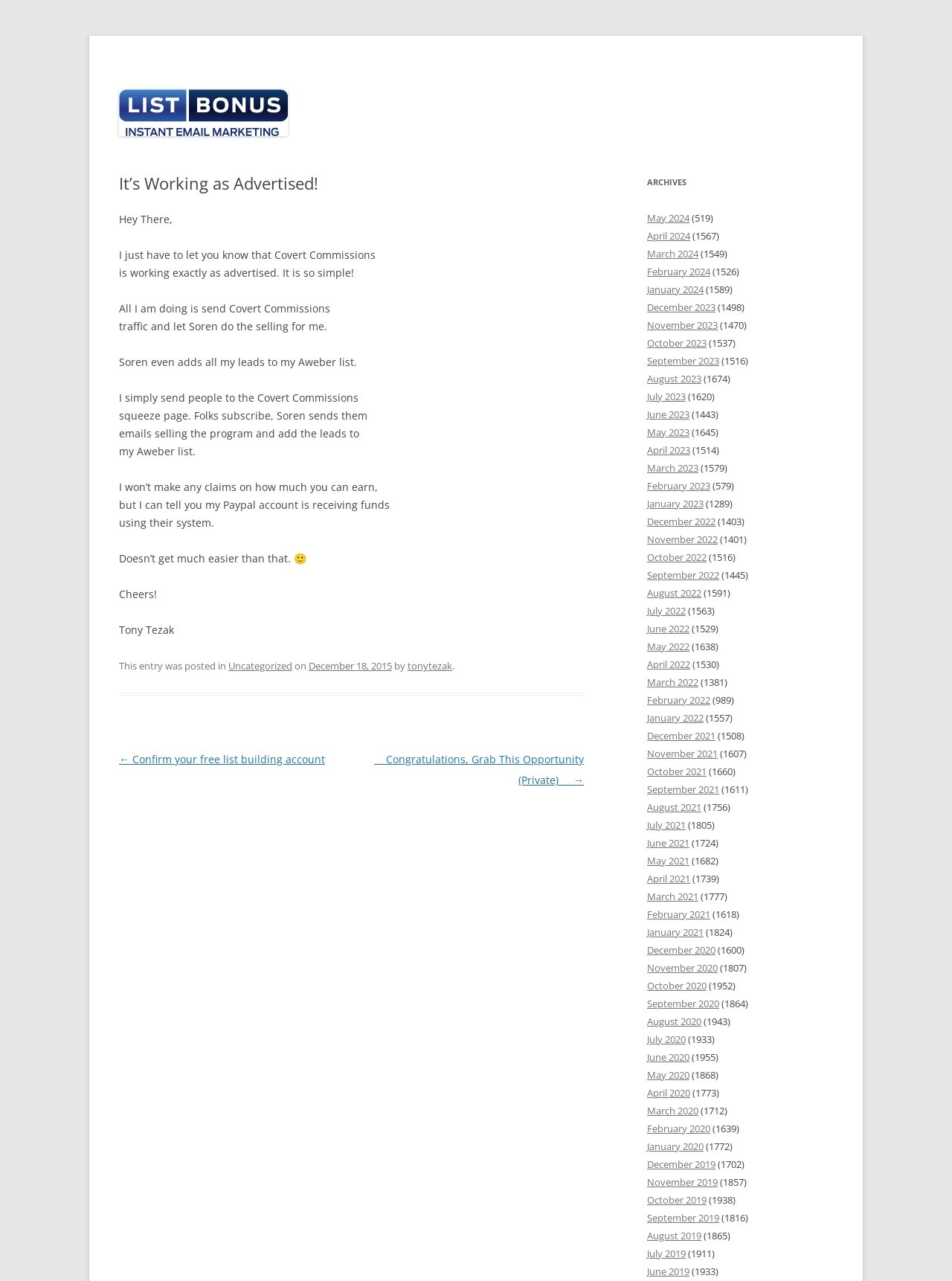Pinpoint the bounding box coordinates of the area that must be clicked to complete this instruction: "Read the article".

[0.125, 0.135, 0.613, 0.543]